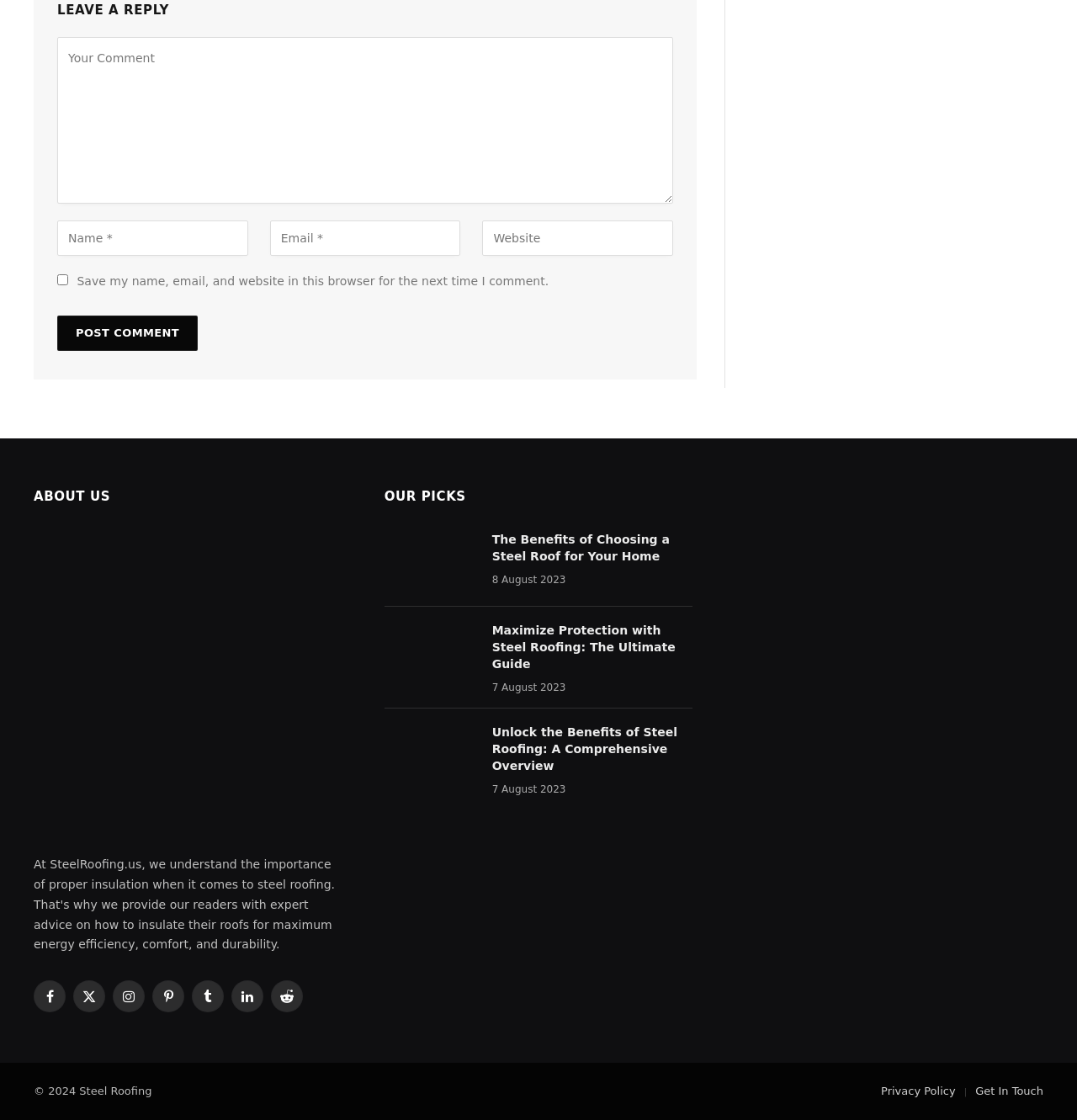Identify the bounding box of the UI element described as follows: "Tumblr". Provide the coordinates as four float numbers in the range of 0 to 1 [left, top, right, bottom].

[0.178, 0.876, 0.208, 0.904]